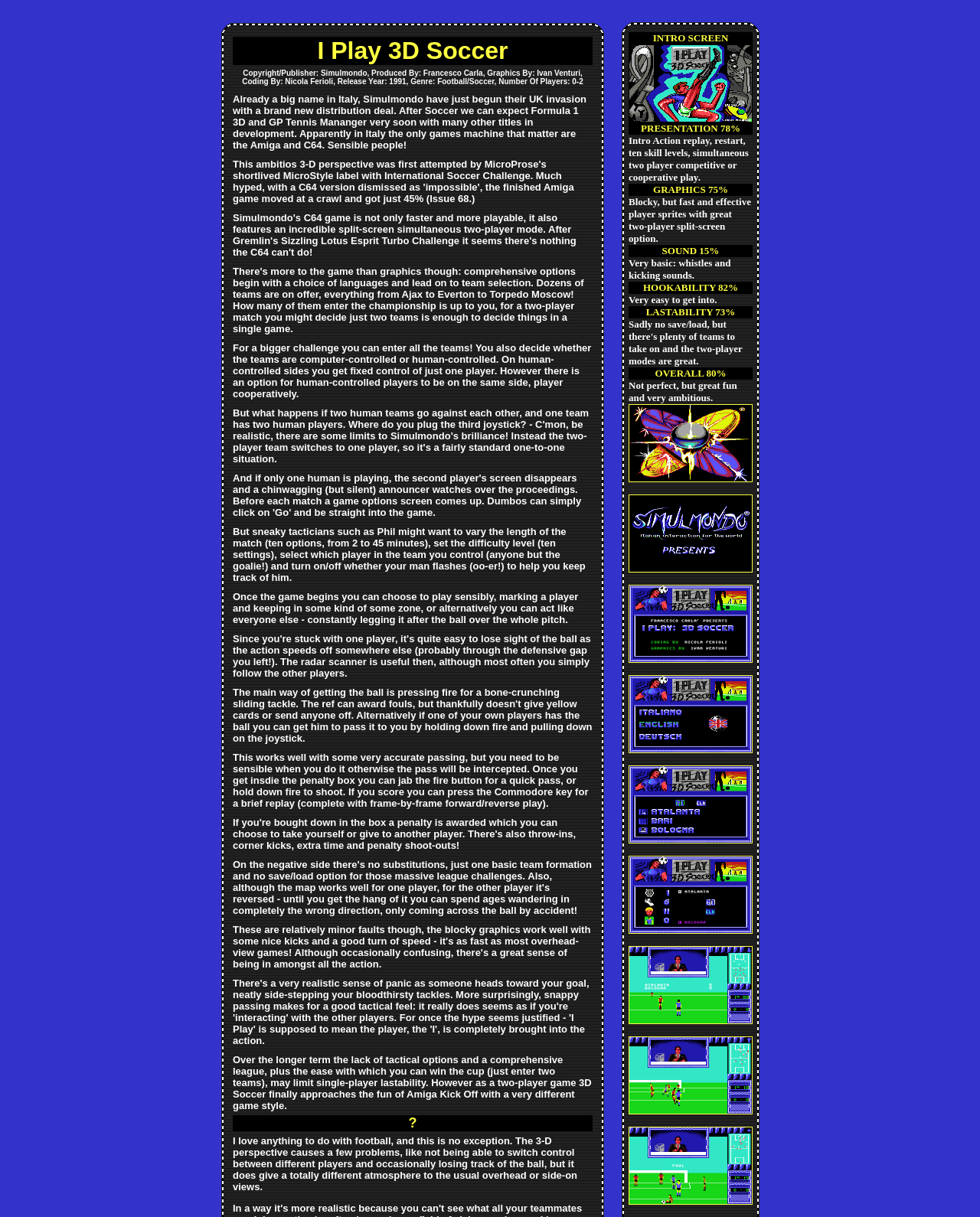Please use the details from the image to answer the following question comprehensively:
What is the rating for the game's graphics?

The review provides a rating for the game's graphics, which is 75%. This rating is mentioned in the section 'GRAPHICS 75%'.